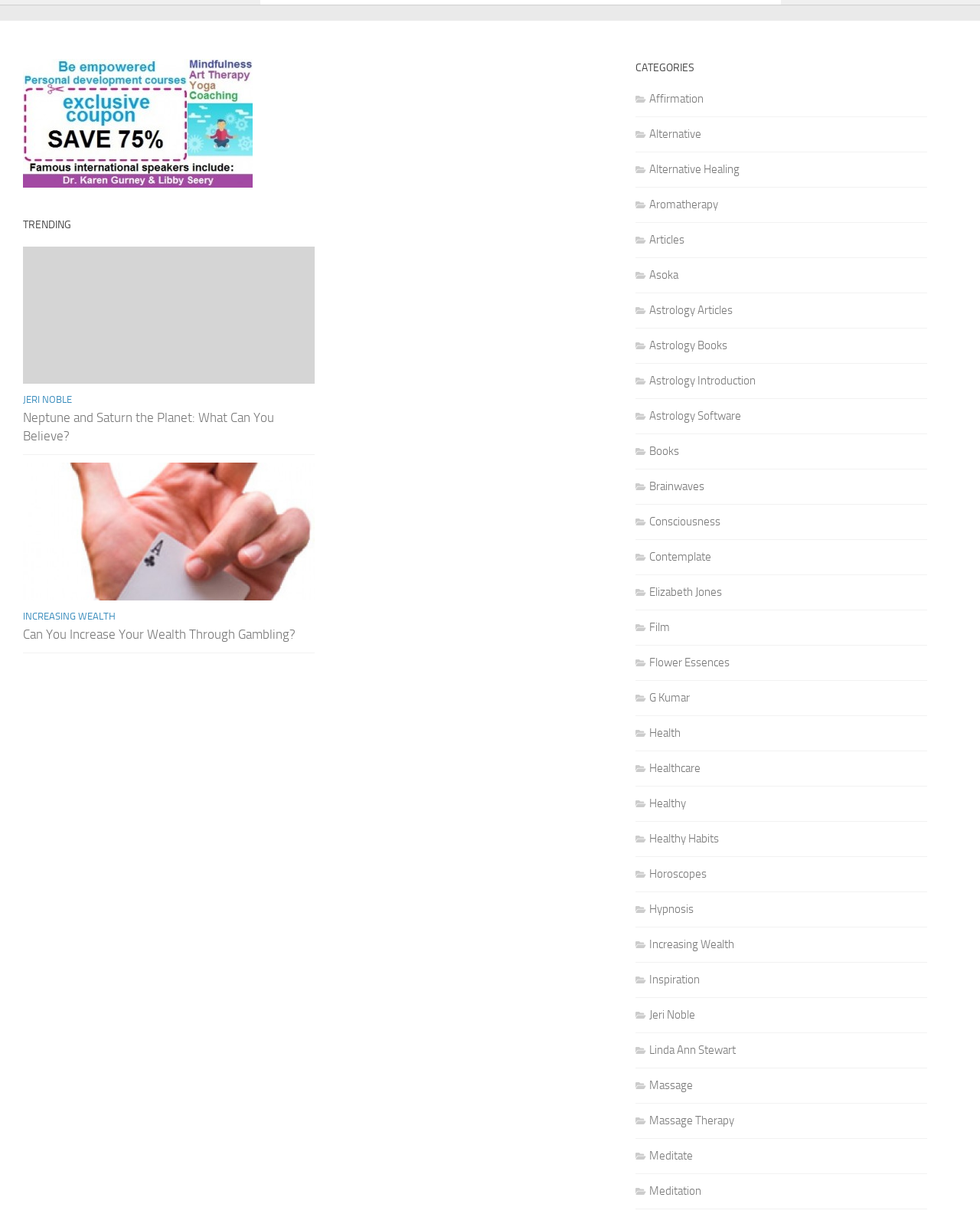What is the category heading on the right side of the webpage?
Please use the image to provide a one-word or short phrase answer.

CATEGORIES